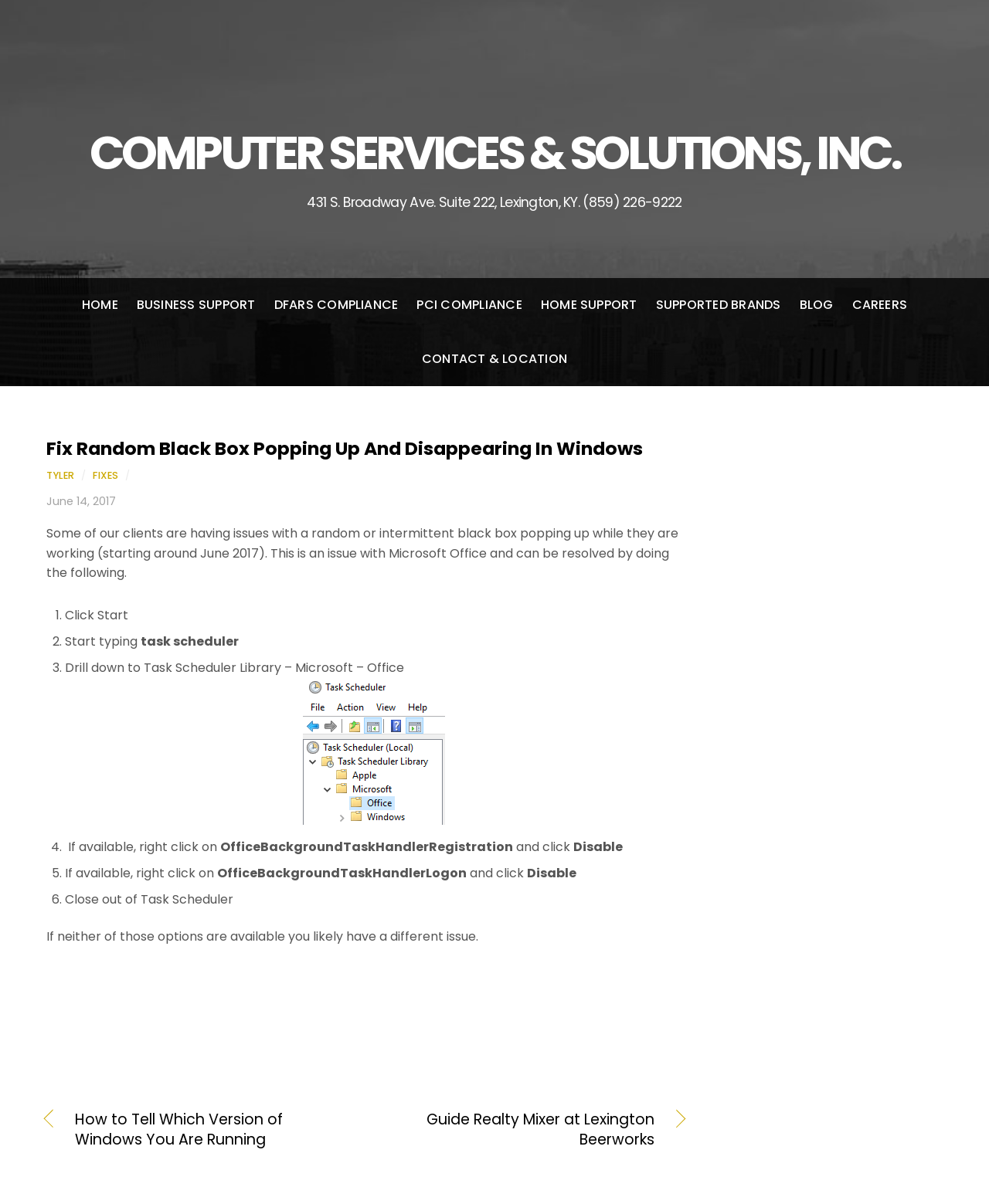Find the bounding box coordinates for the element described here: "Contact & Location".

[0.426, 0.276, 0.574, 0.321]